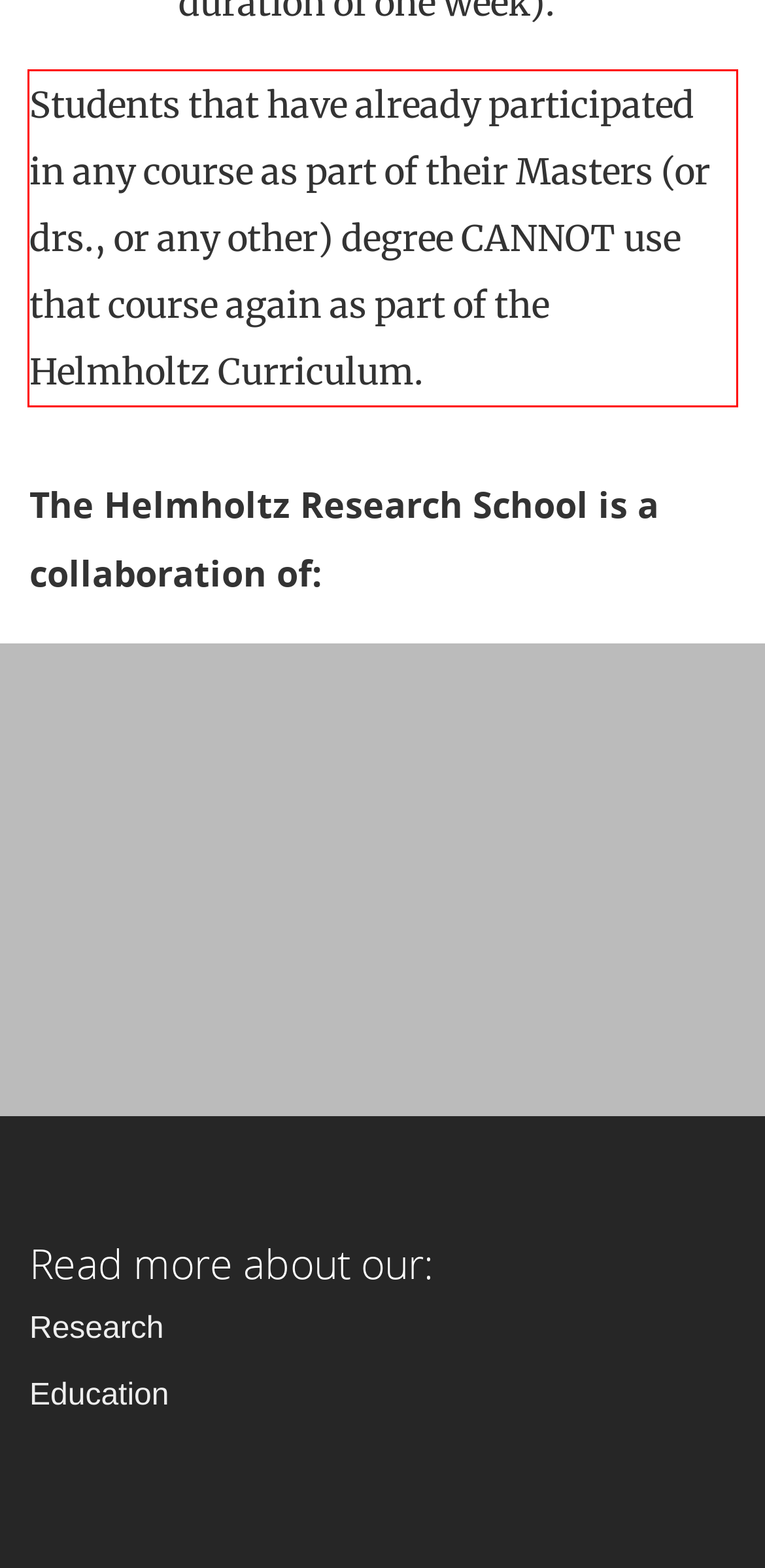You are looking at a screenshot of a webpage with a red rectangle bounding box. Use OCR to identify and extract the text content found inside this red bounding box.

Students that have already participated in any course as part of their Masters (or drs., or any other) degree CANNOT use that course again as part of the Helmholtz Curriculum.